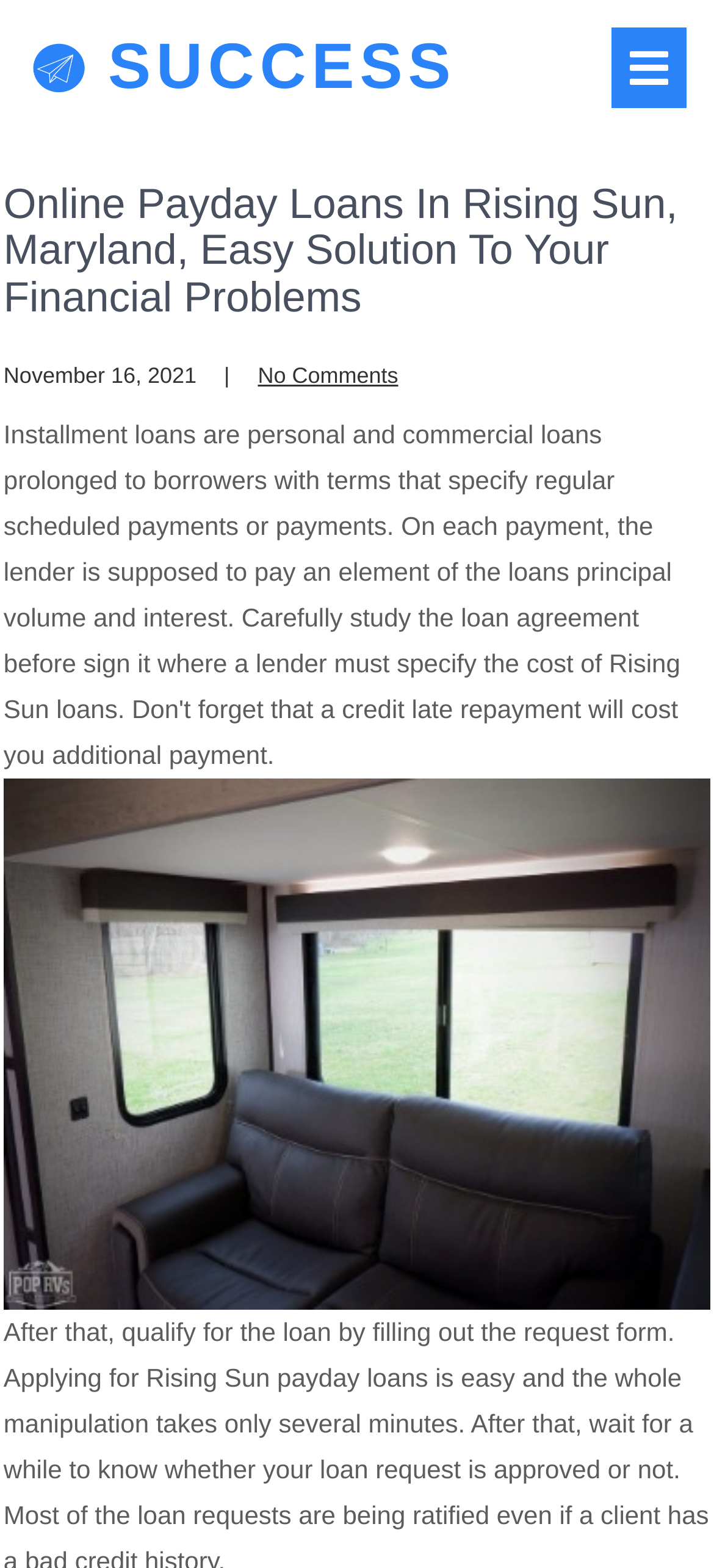What is the date of the latest article?
Please answer the question with a detailed response using the information from the screenshot.

I found the date of the latest article by looking at the text element that says 'November 16, 2021' which is located below the main heading and above the image.